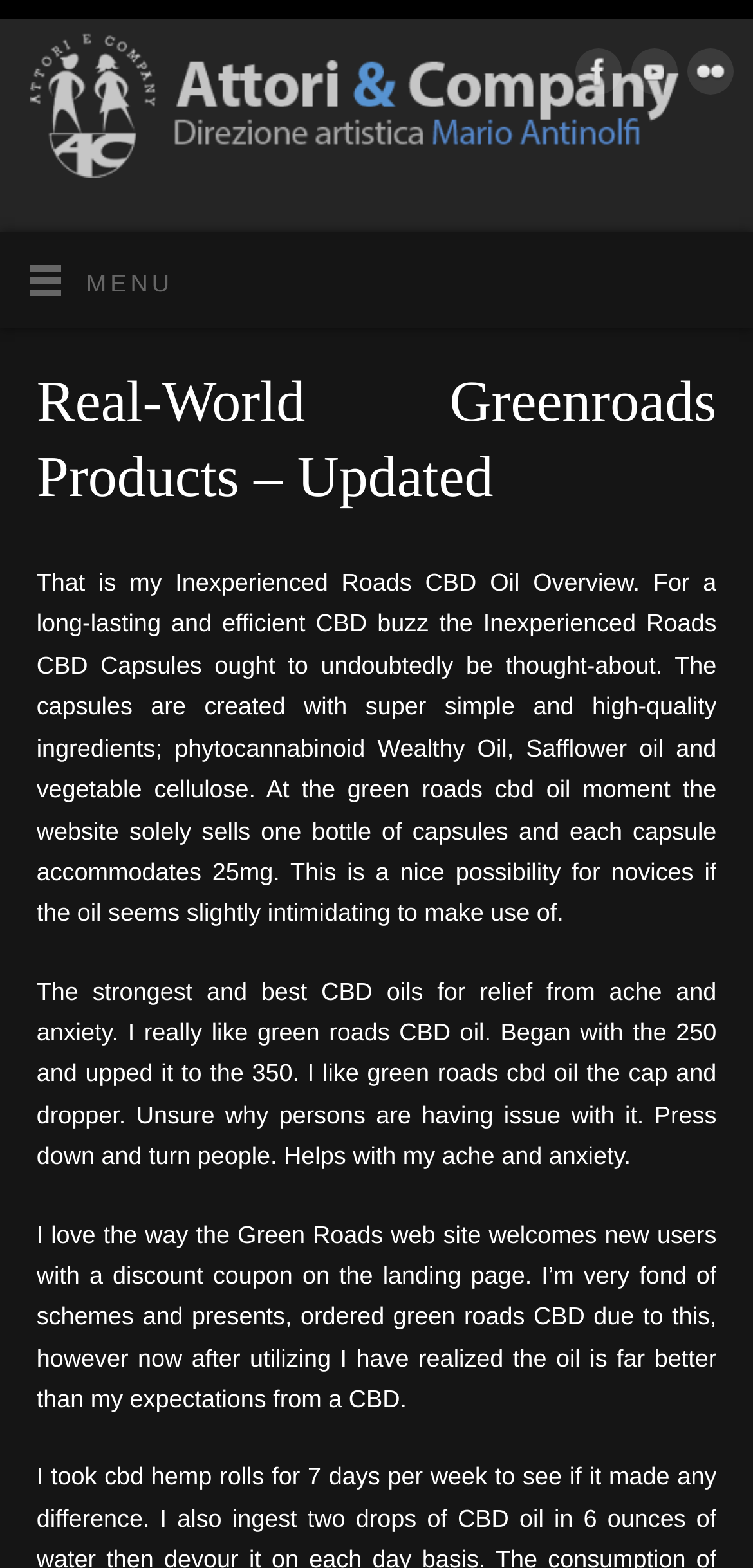What is the purpose of the Green Roads CBD capsules?
Please look at the screenshot and answer using one word or phrase.

For a long-lasting and efficient CBD buzz